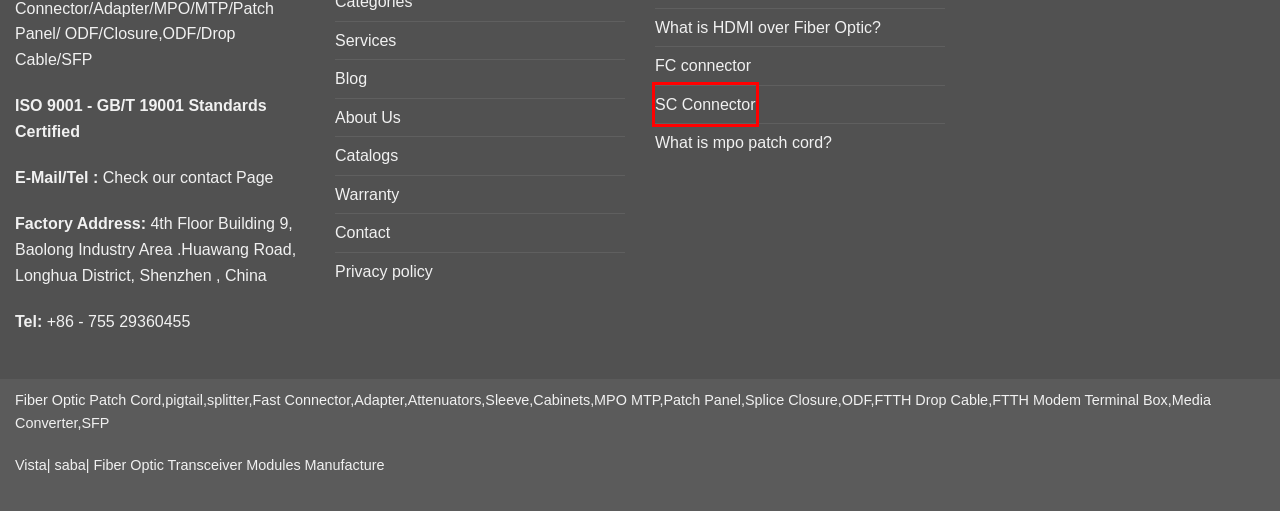Analyze the screenshot of a webpage featuring a red rectangle around an element. Pick the description that best fits the new webpage after interacting with the element inside the red bounding box. Here are the candidates:
A. What is mpo patch cord?￼
B. Warranty- MeFiberOptic.com
C. Fiber Optic Products PDF Catalogs - MefiberOptic.Com
D. What is POE (Power over Ethernet) switch?
E. Fiber Optic Transceiver Modules Manufacture - MeFiber
F. SC Connector
G. What is HDMI over Fiber Optic?
H. سبا اتصالات امواج سپیدان - تولید کابل فیبر نوری و دراپ - پچ کورد و پیگتیل ایندوراوت دور

F